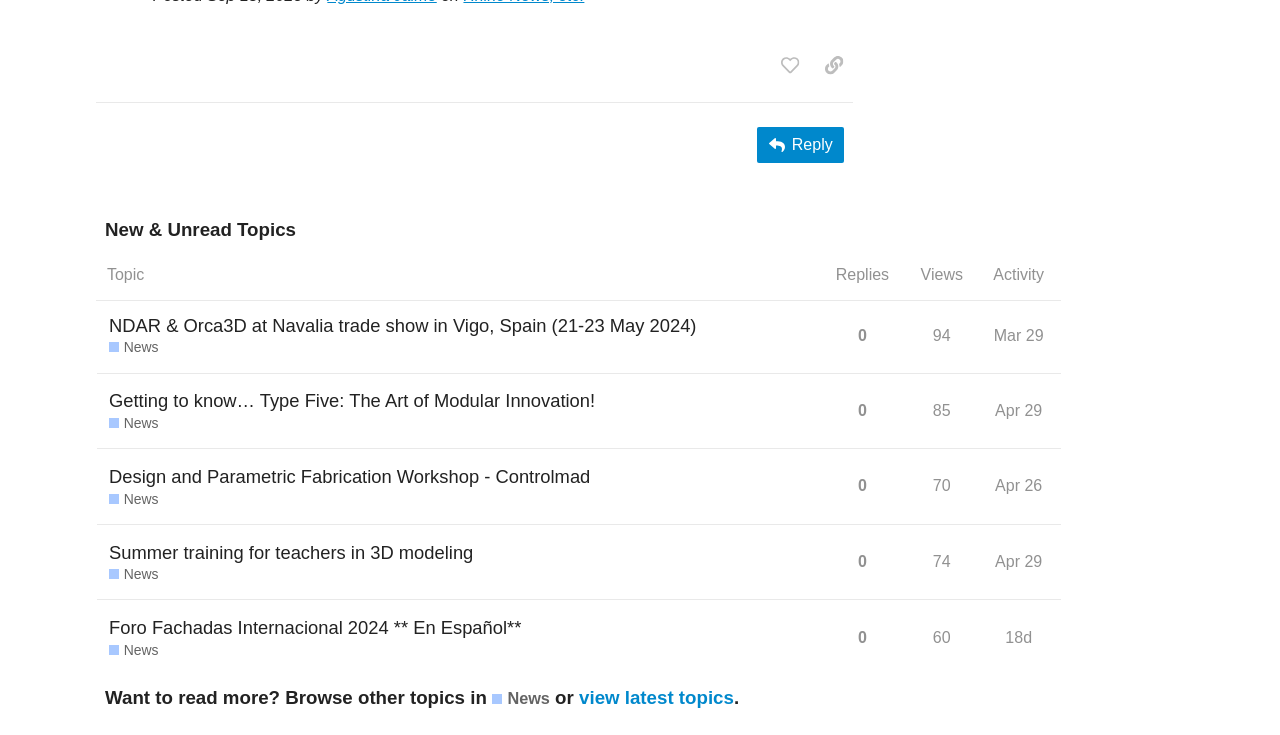Please provide a brief answer to the following inquiry using a single word or phrase:
What is the number of views for the third topic in the table?

70